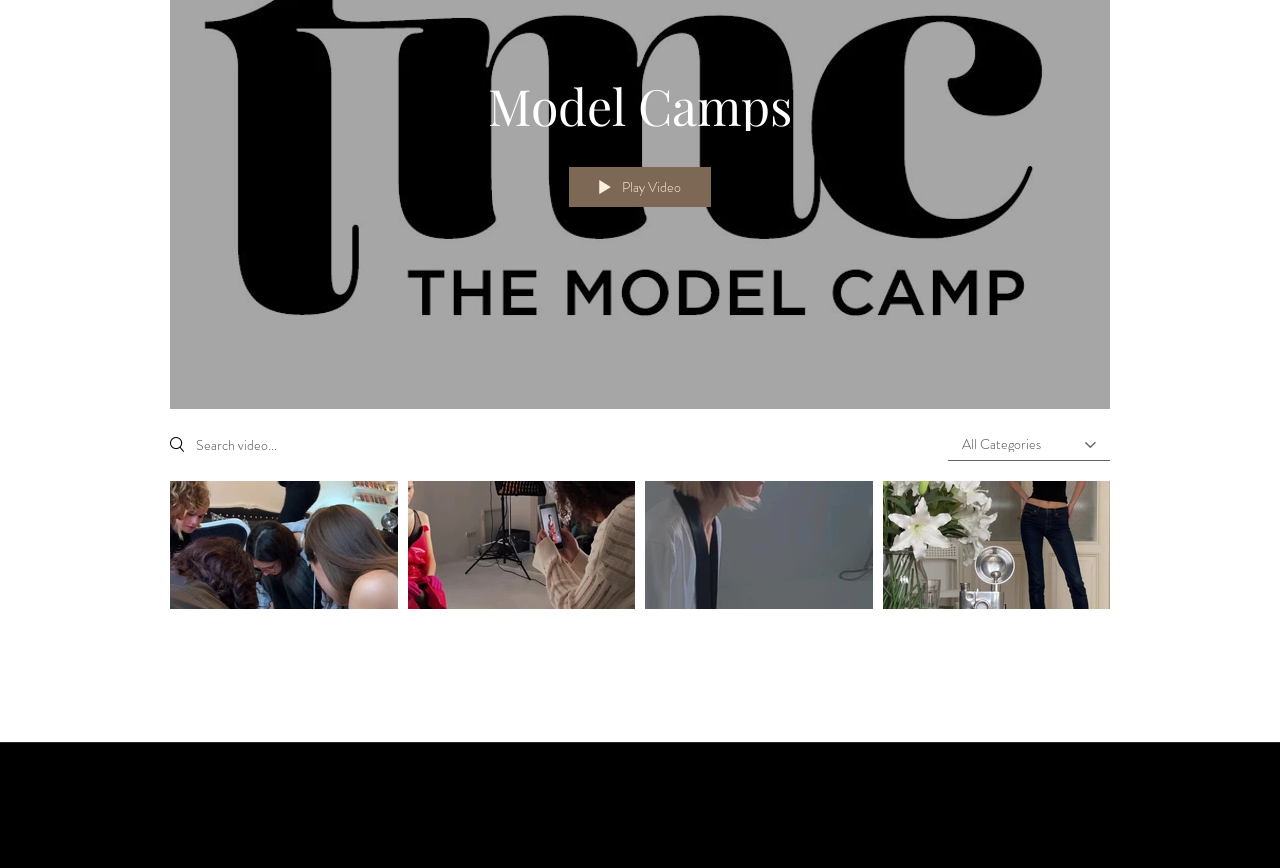Determine the bounding box coordinates of the area to click in order to meet this instruction: "Watch Model Camp 2024 March Day 4 video".

[0.133, 0.554, 0.311, 0.701]